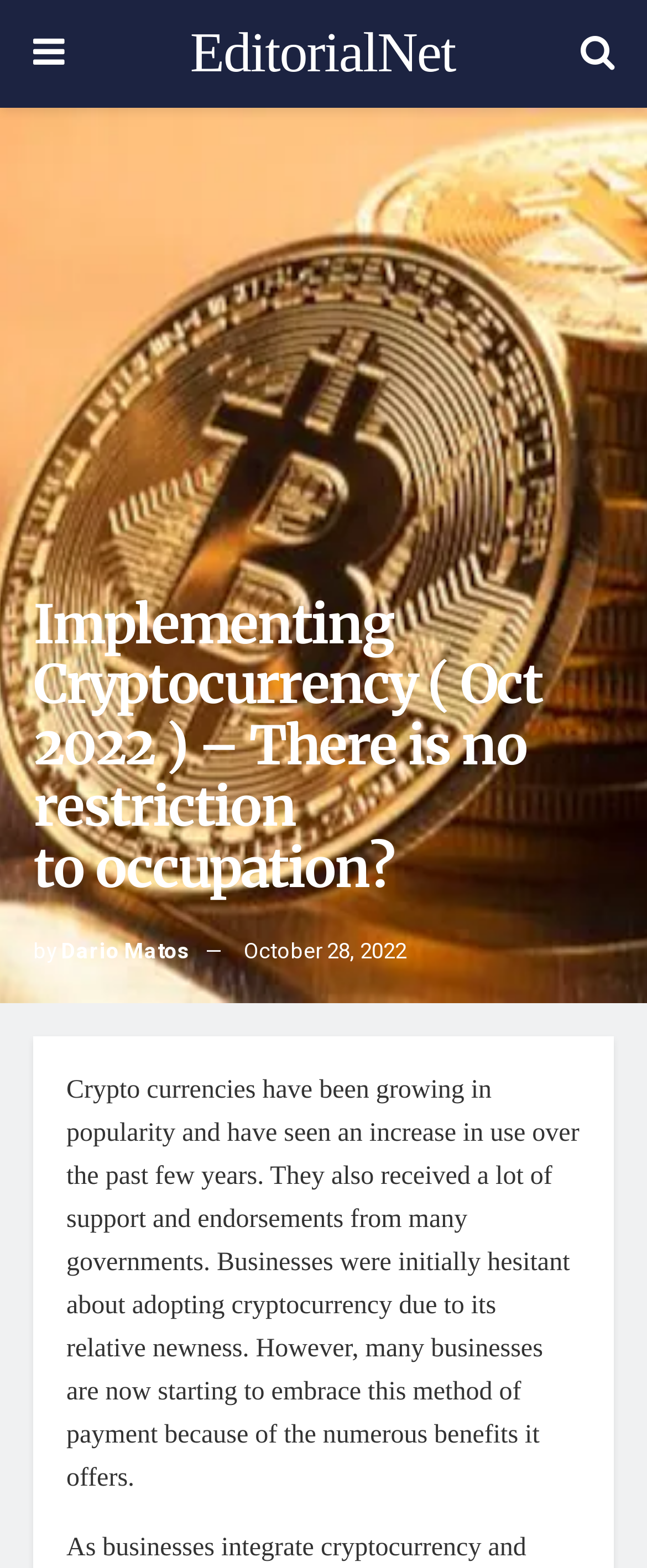From the element description Dario Matos, predict the bounding box coordinates of the UI element. The coordinates must be specified in the format (top-left x, top-left y, bottom-right x, bottom-right y) and should be within the 0 to 1 range.

[0.095, 0.596, 0.295, 0.616]